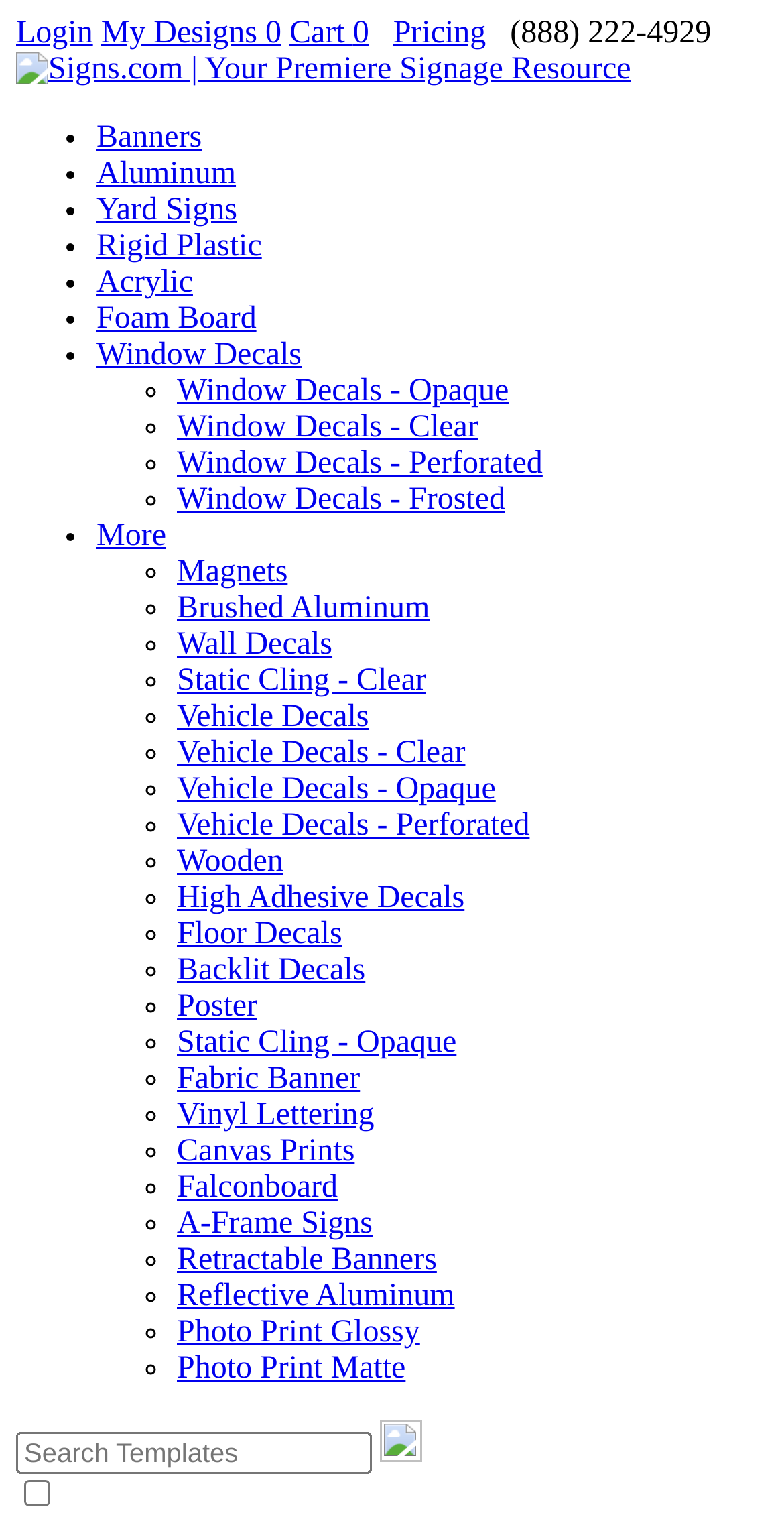Please specify the bounding box coordinates of the area that should be clicked to accomplish the following instruction: "view window decals". The coordinates should consist of four float numbers between 0 and 1, i.e., [left, top, right, bottom].

[0.123, 0.222, 0.385, 0.244]